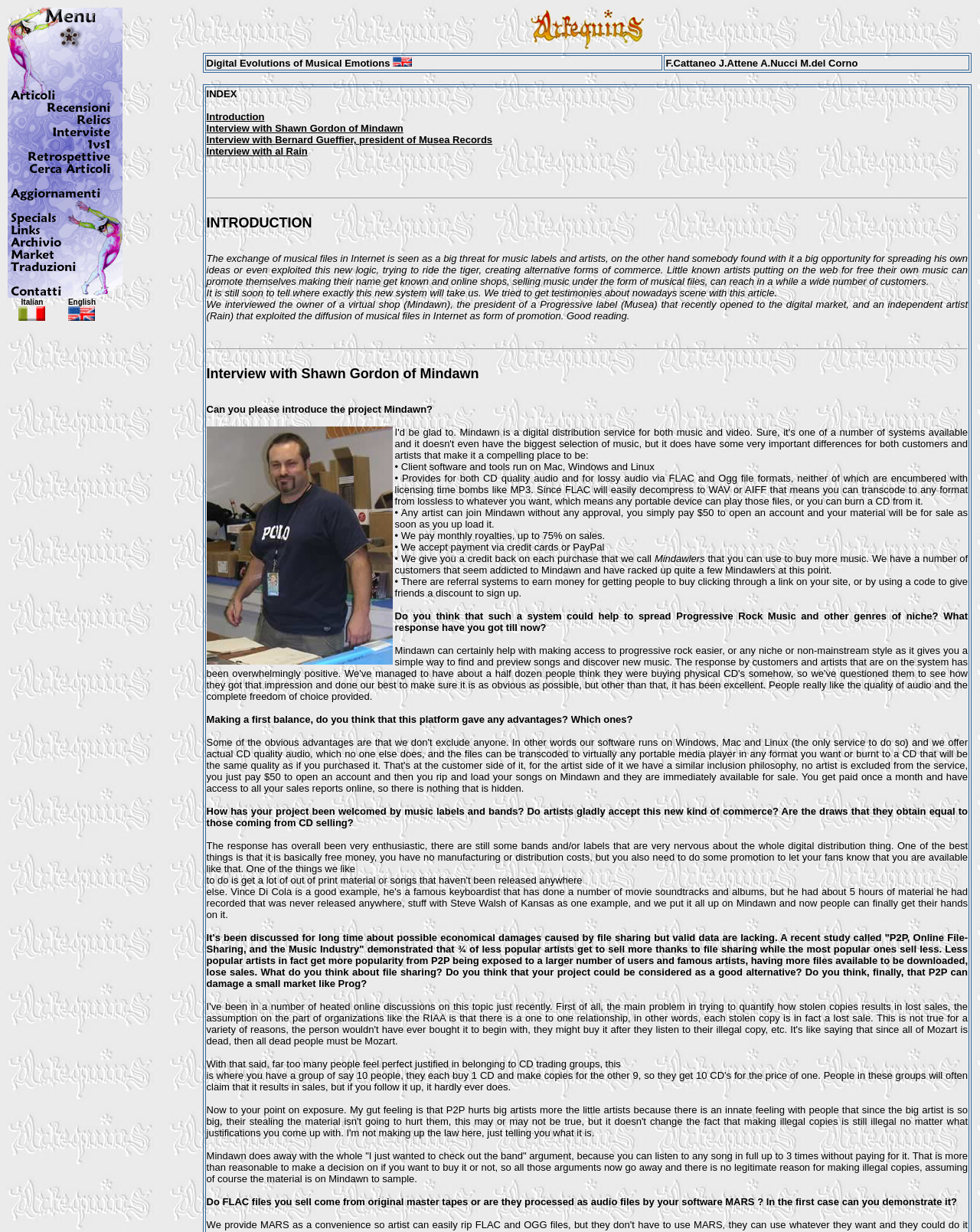What is the format of the audio files provided by Mindawn?
Please provide a comprehensive answer to the question based on the webpage screenshot.

According to the interview with Shawn Gordon of Mindawn, the format of the audio files provided by Mindawn is FLAC and Ogg, which is mentioned in the answer to the question 'Can you please introduce the project Mindawn?'.